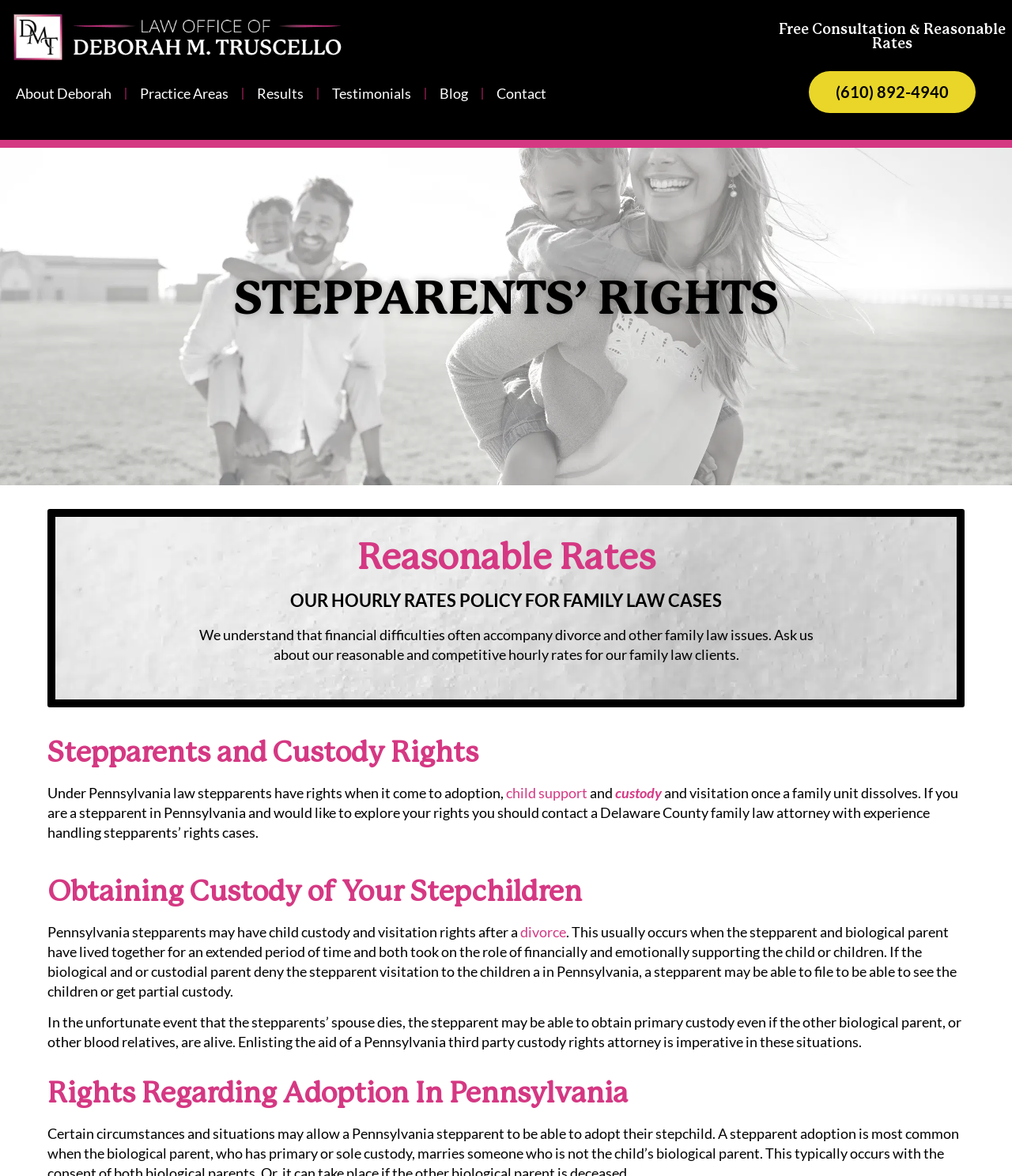Please identify the bounding box coordinates of the element on the webpage that should be clicked to follow this instruction: "Call the phone number (610) 892-4940". The bounding box coordinates should be given as four float numbers between 0 and 1, formatted as [left, top, right, bottom].

[0.799, 0.06, 0.964, 0.096]